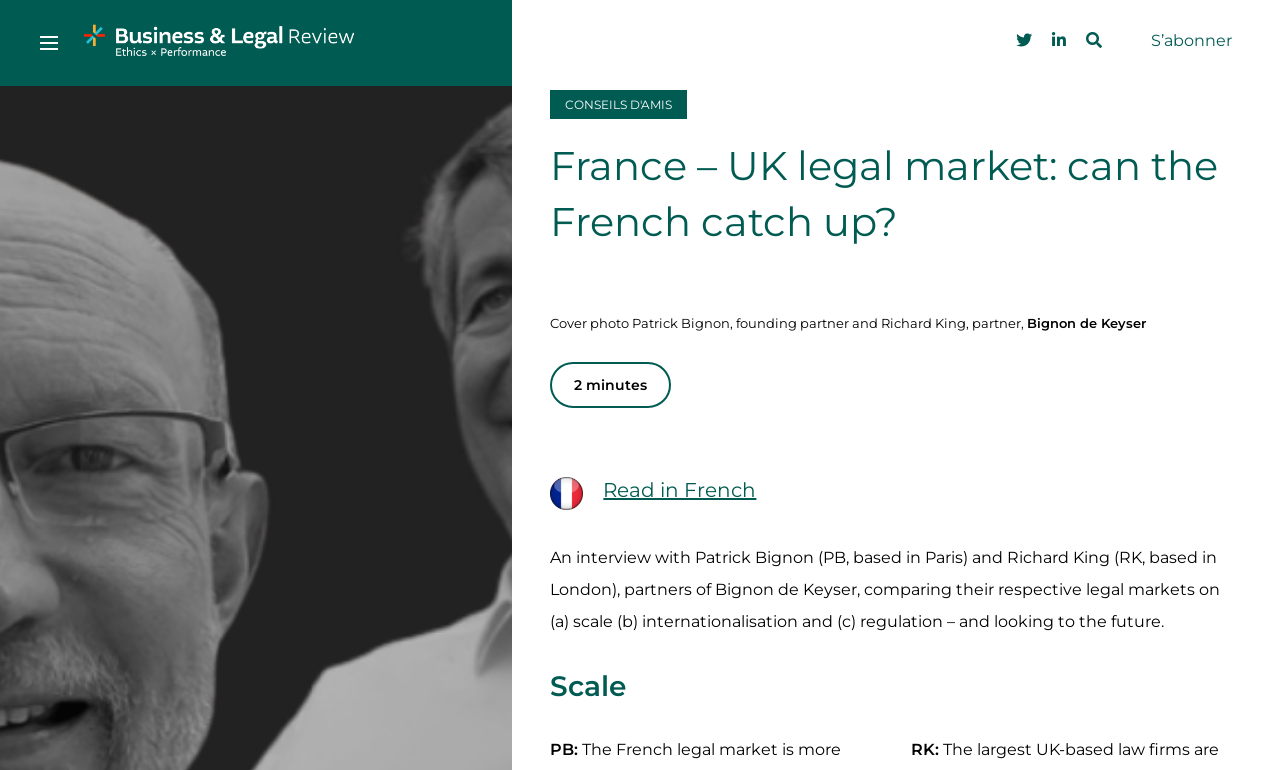Use a single word or phrase to answer the question: What is the topic of the article?

Legal market comparison